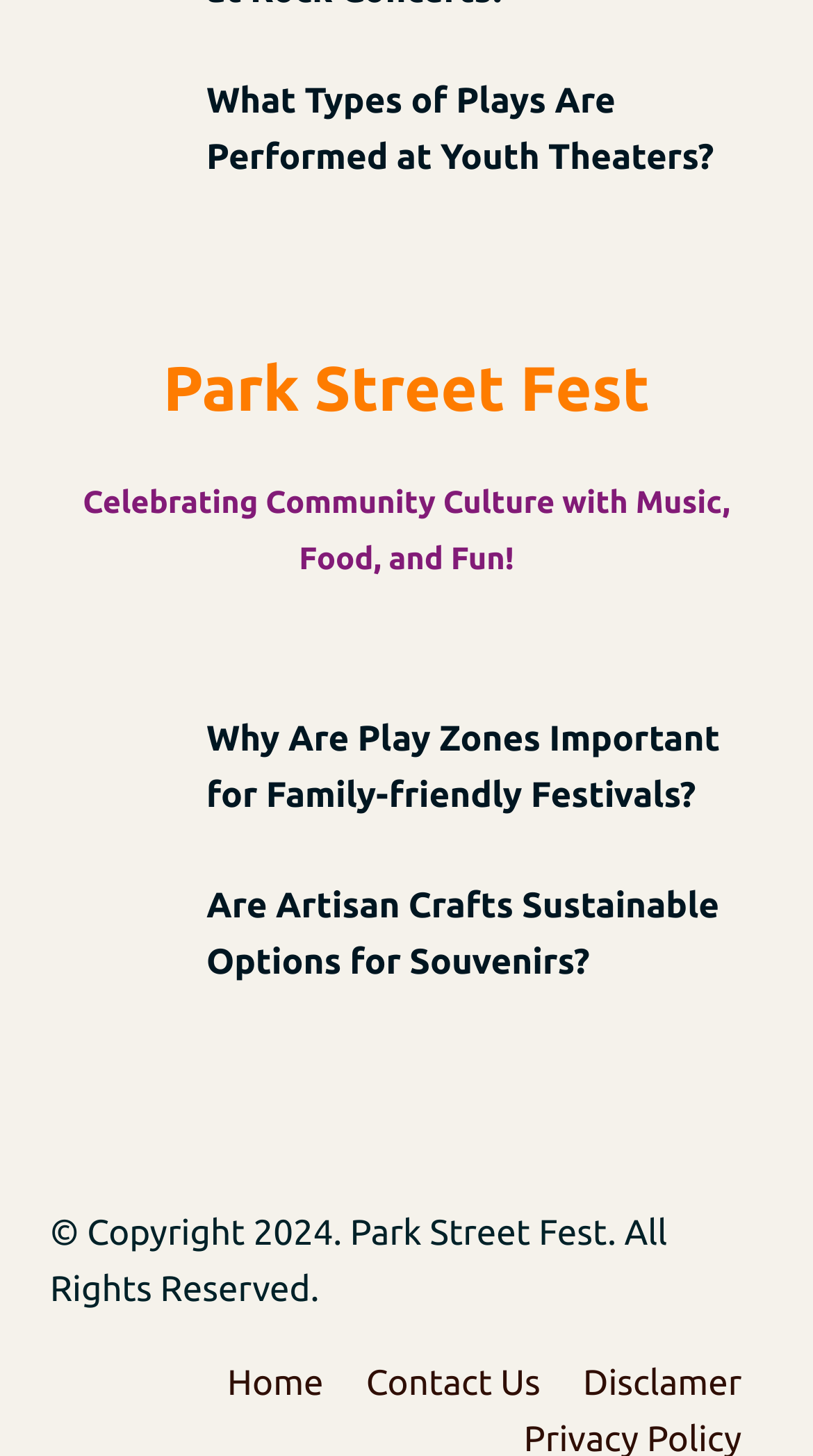Given the element description: "Contact Us", predict the bounding box coordinates of the UI element it refers to, using four float numbers between 0 and 1, i.e., [left, top, right, bottom].

[0.424, 0.93, 0.691, 0.969]